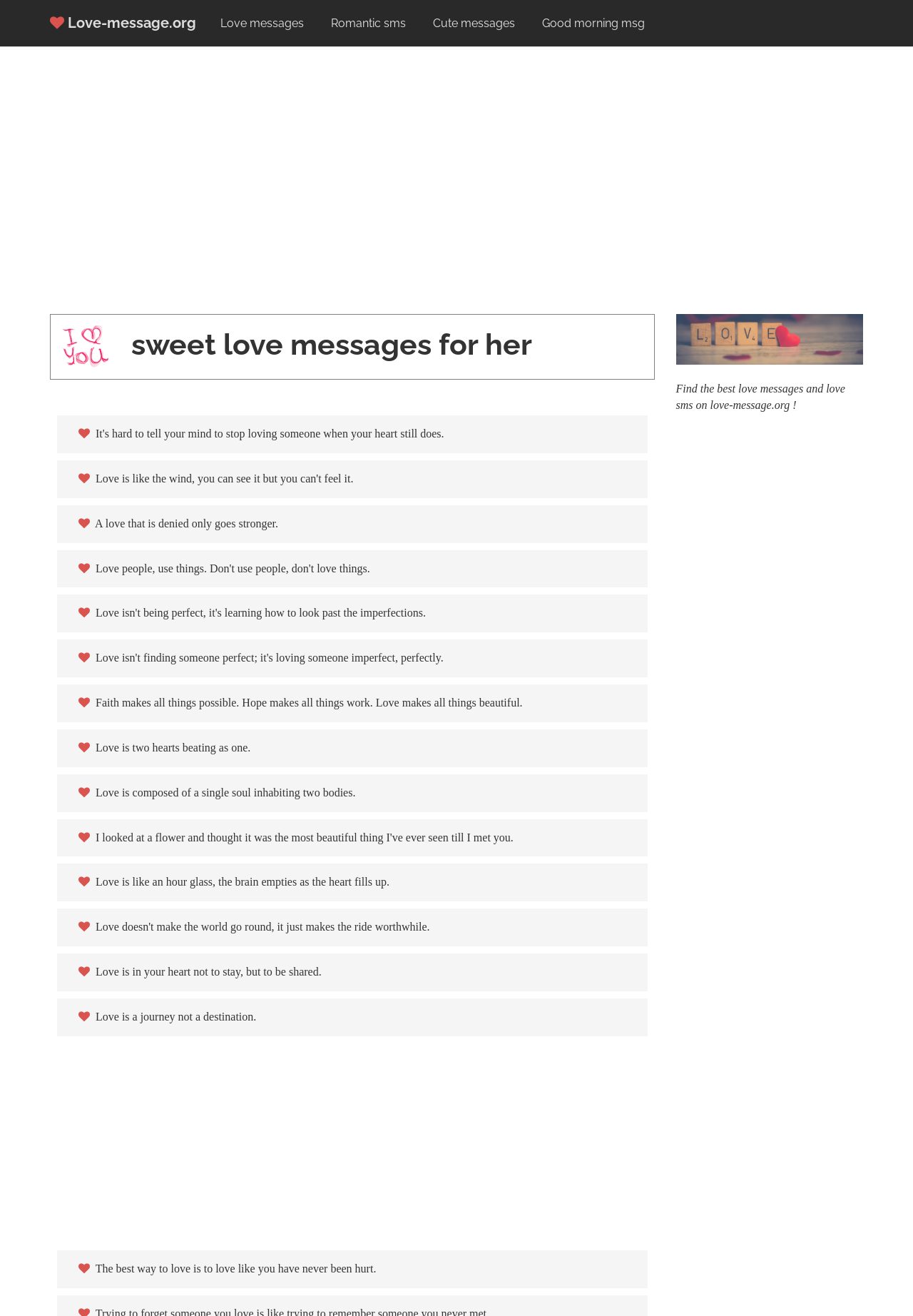Identify the bounding box coordinates of the region that needs to be clicked to carry out this instruction: "Click on 'Love messages'". Provide these coordinates as four float numbers ranging from 0 to 1, i.e., [left, top, right, bottom].

[0.231, 0.007, 0.343, 0.028]